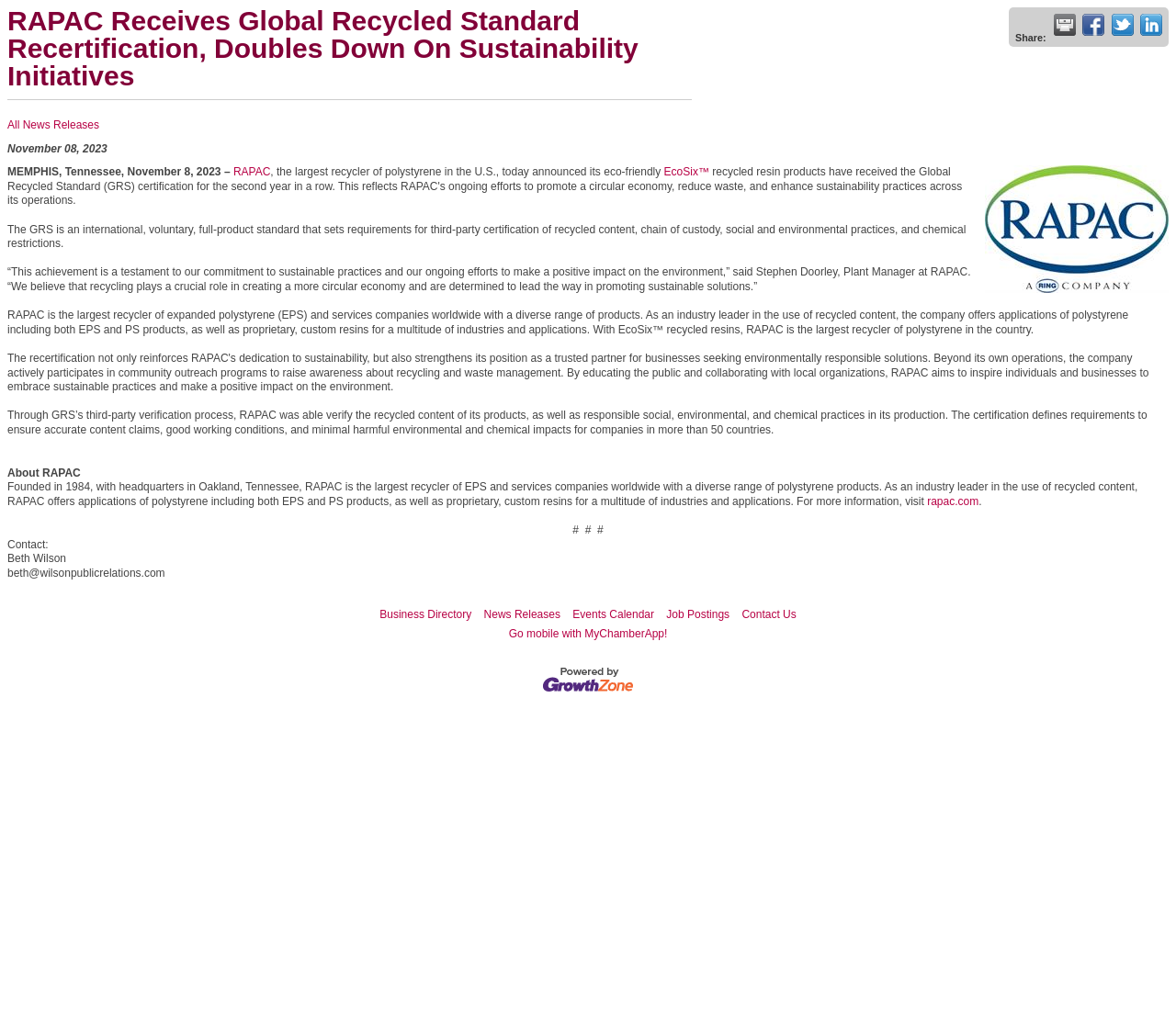Look at the image and answer the question in detail:
What is the name of the person to contact for more information?

The webpage provides contact information, including the name 'Beth Wilson' and the email address 'beth@wilsonpublicrelations.com'. This suggests that Beth Wilson is the person to contact for more information.